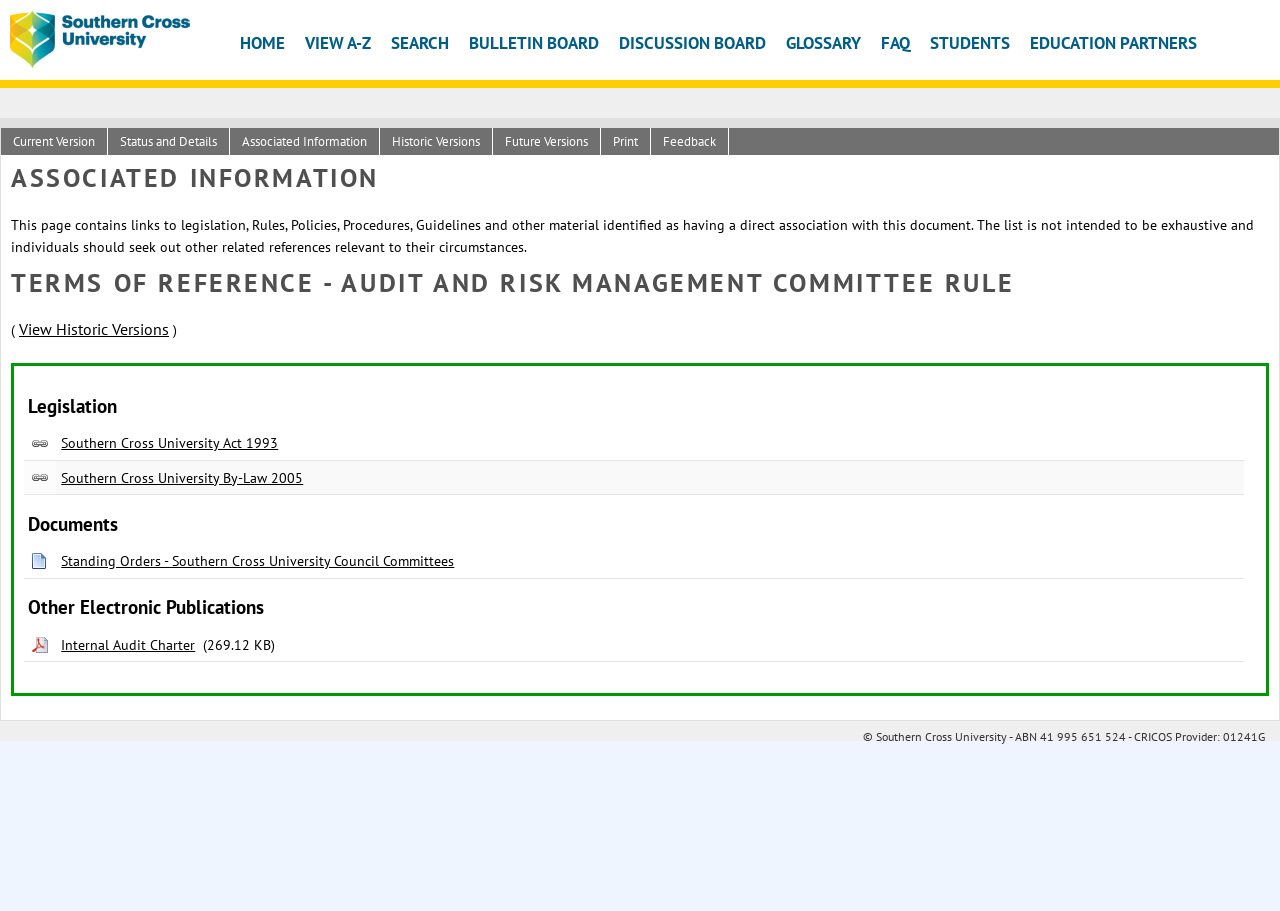What is the first item in the table?
Respond to the question with a single word or phrase according to the image.

Legislation